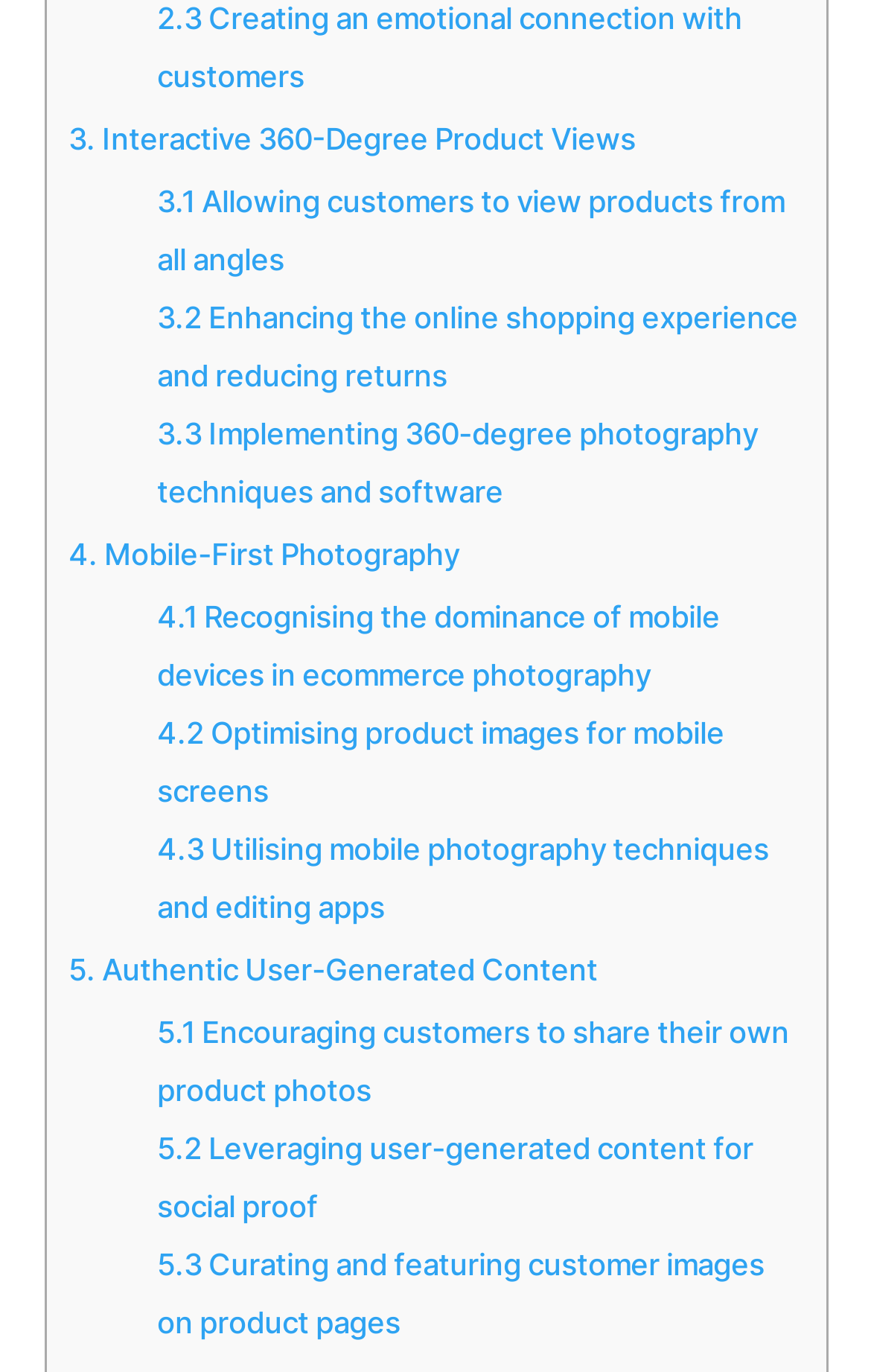What is the benefit of user-generated content?
Can you offer a detailed and complete answer to this question?

According to the link '5.2 Leveraging user-generated content for social proof', it can be inferred that one of the benefits of user-generated content is to provide social proof, which can increase customer trust and confidence in a product.